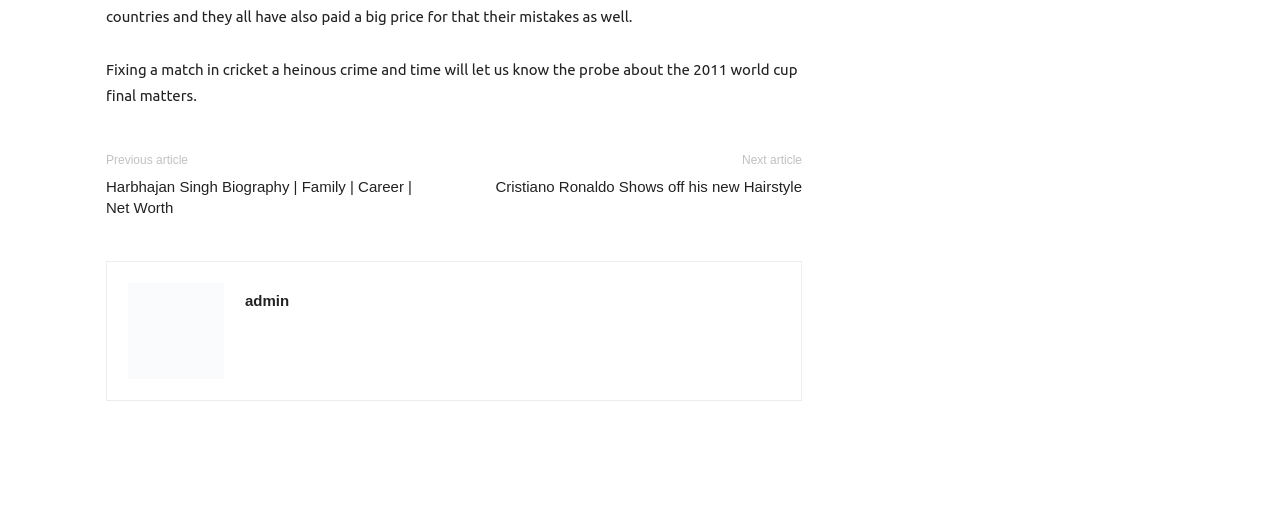Locate the bounding box coordinates of the clickable area needed to fulfill the instruction: "Go to the next article".

[0.58, 0.302, 0.627, 0.329]